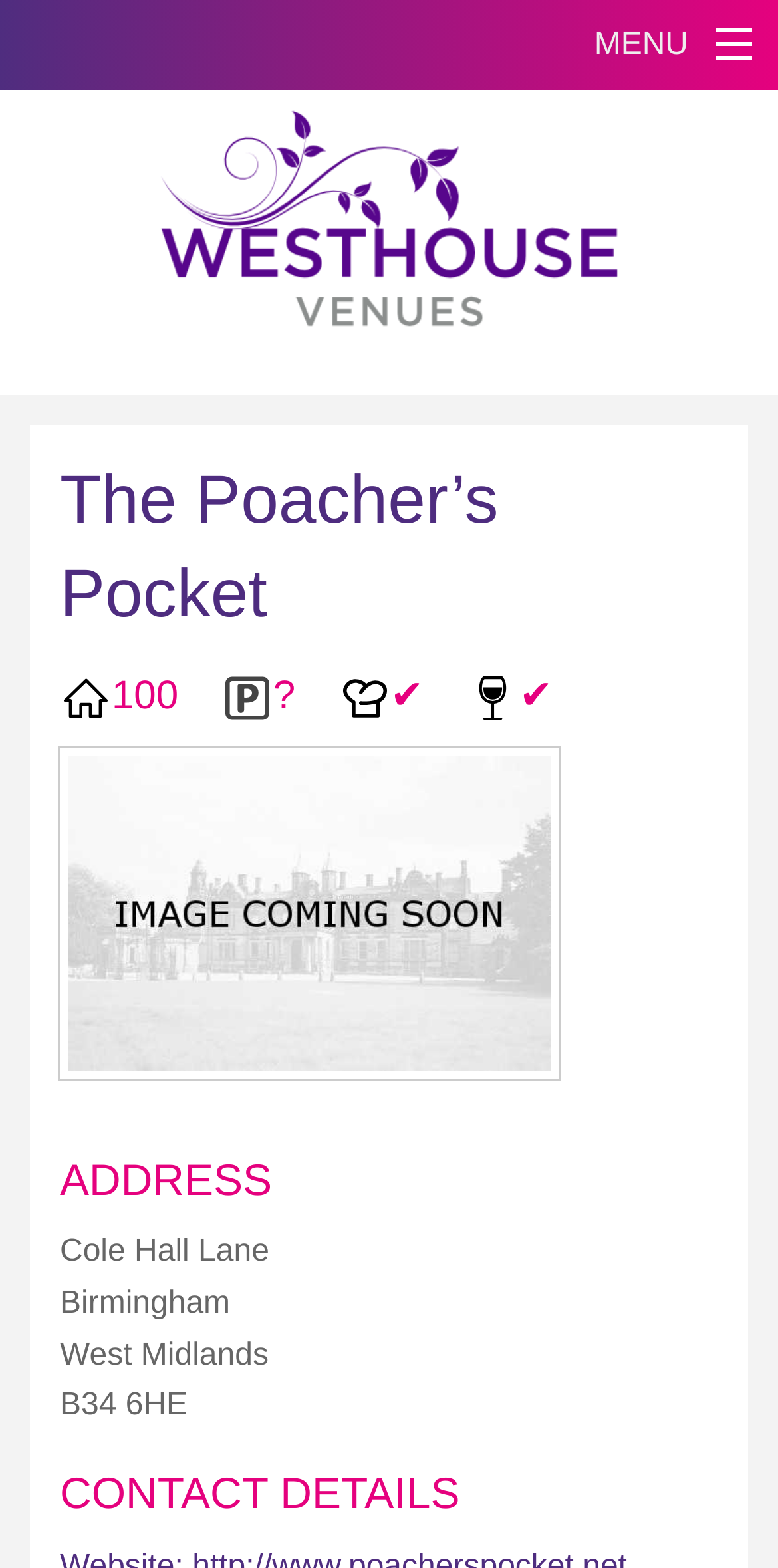Show the bounding box coordinates for the HTML element described as: "RGA Machine Readable Files".

None